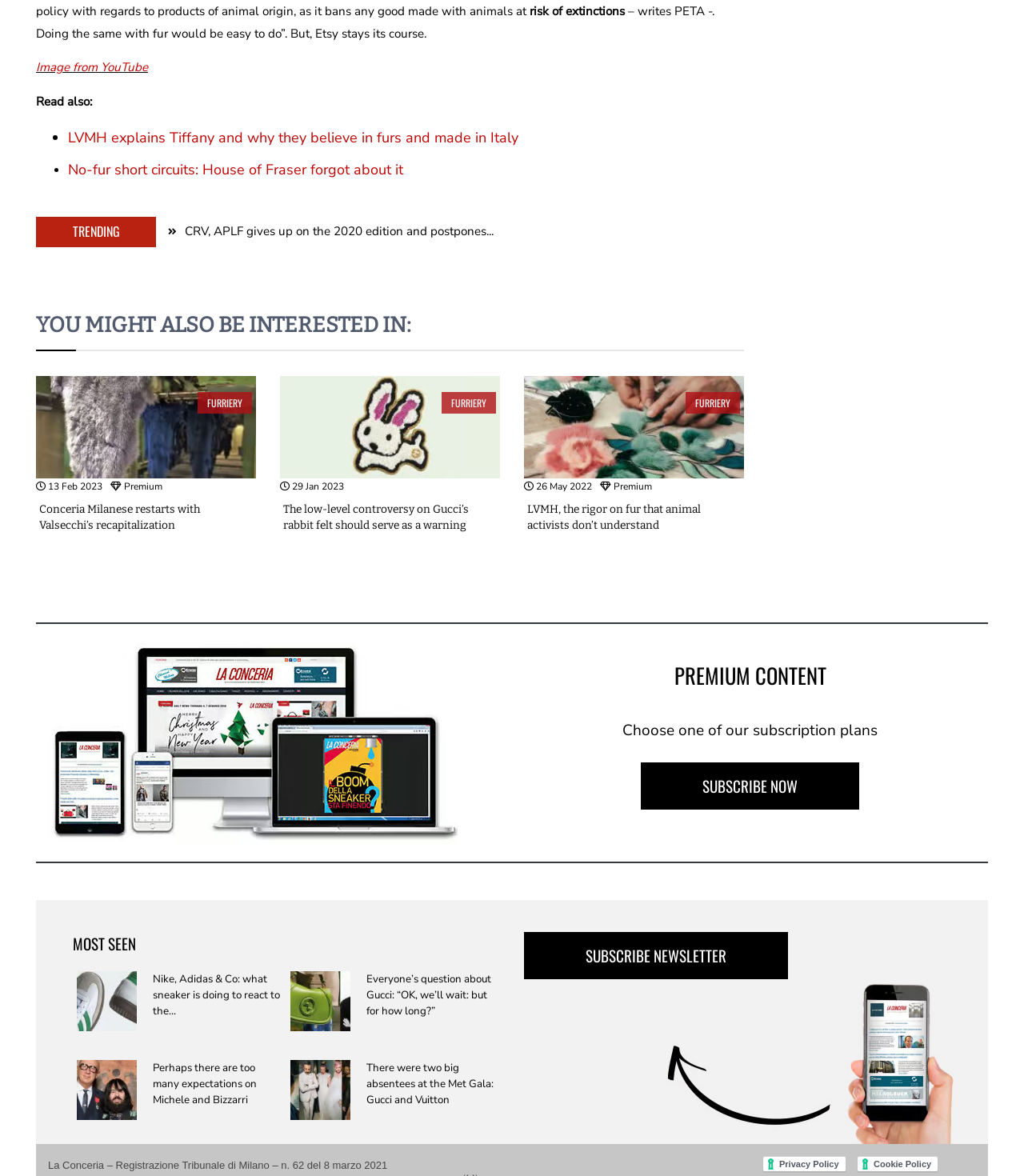What is the topic of the article with the image of Conceria Milanese?
Look at the image and answer the question with a single word or phrase.

Conceria Milanese restarts with Valsecchi’s recapitalization